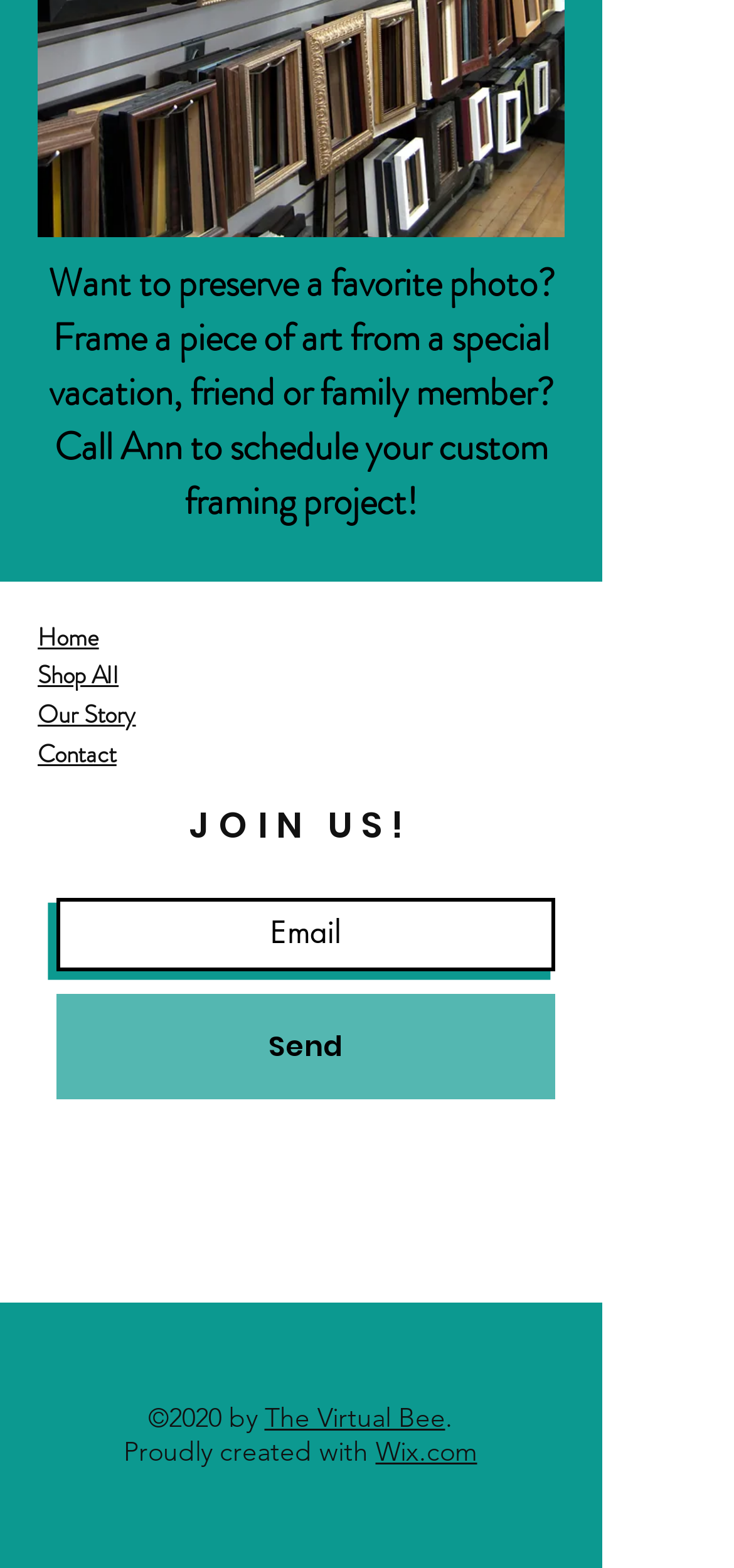What is the city where the custom framing service is located?
Based on the image content, provide your answer in one word or a short phrase.

Stockholm